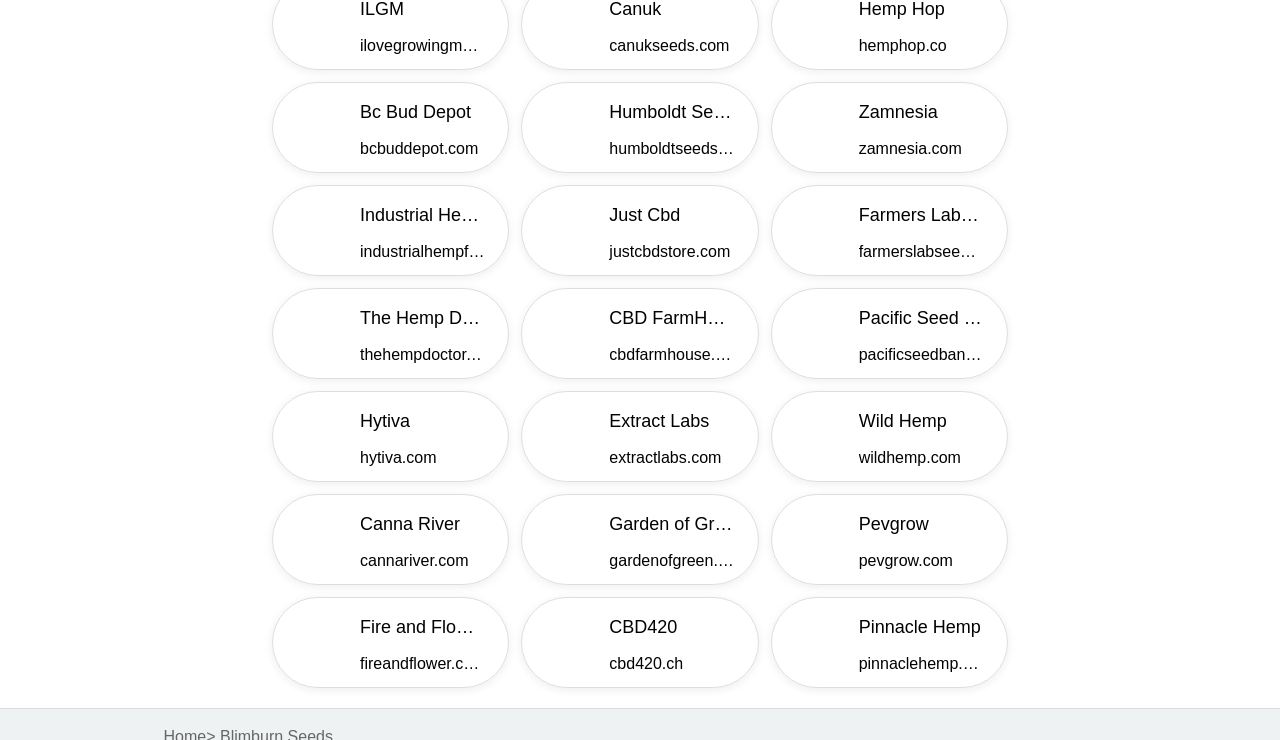Answer the question with a single word or phrase: 
How many coupons are available on this webpage?

18